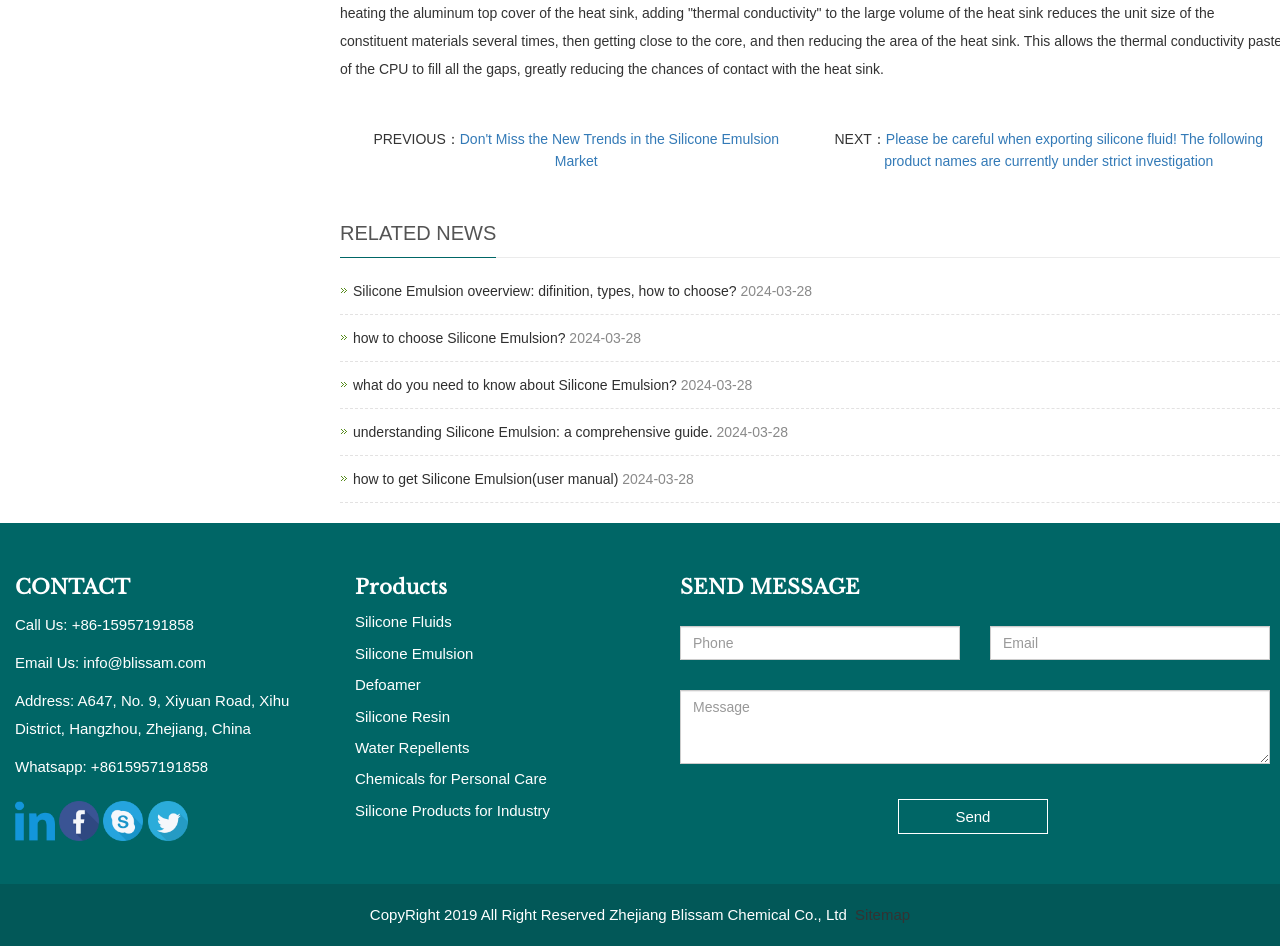Could you find the bounding box coordinates of the clickable area to complete this instruction: "Enter phone number in the 'Phone' textbox"?

[0.531, 0.662, 0.75, 0.698]